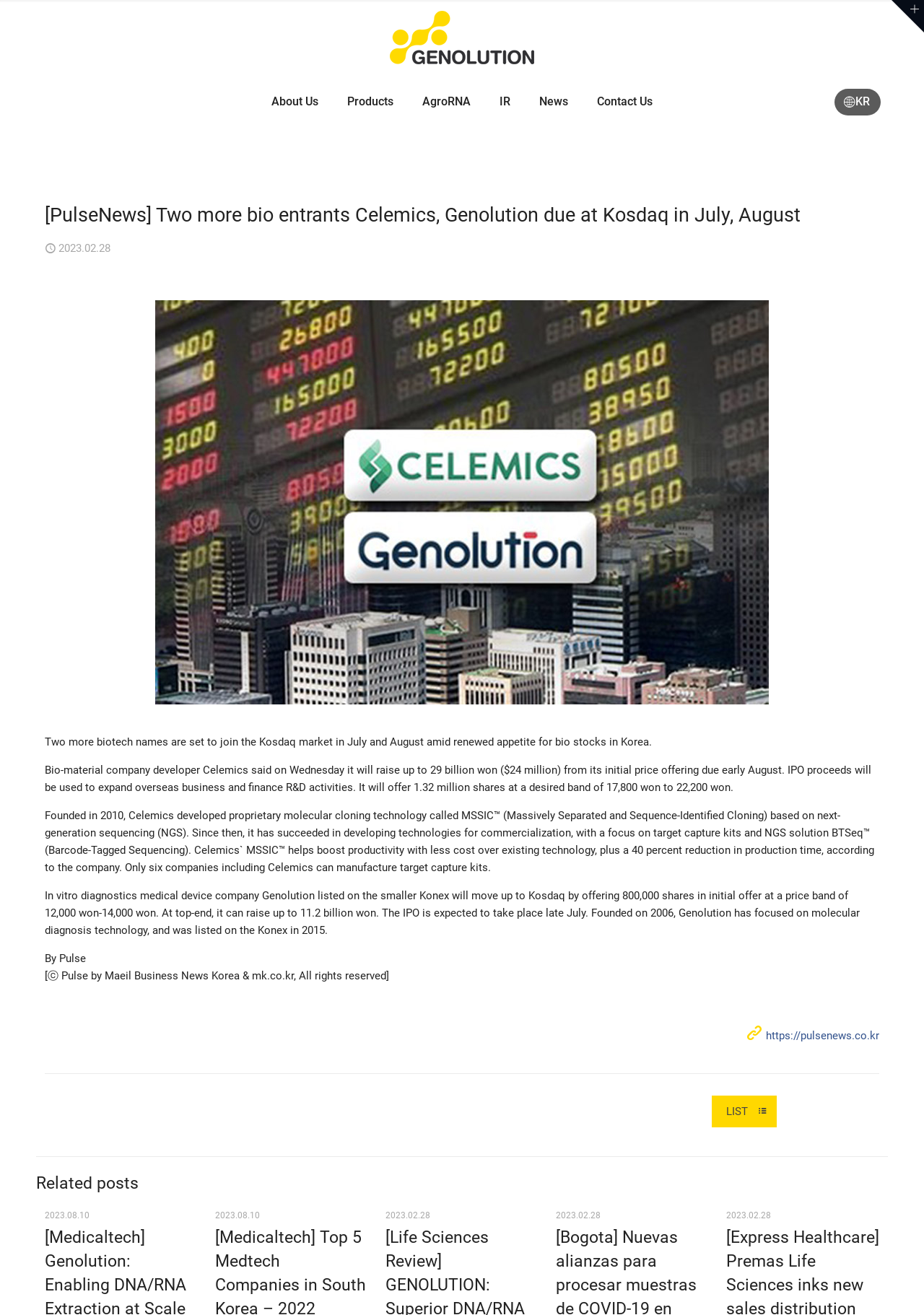Please answer the following question using a single word or phrase: 
What is the name of the technology developed by Celemics?

MSSIC